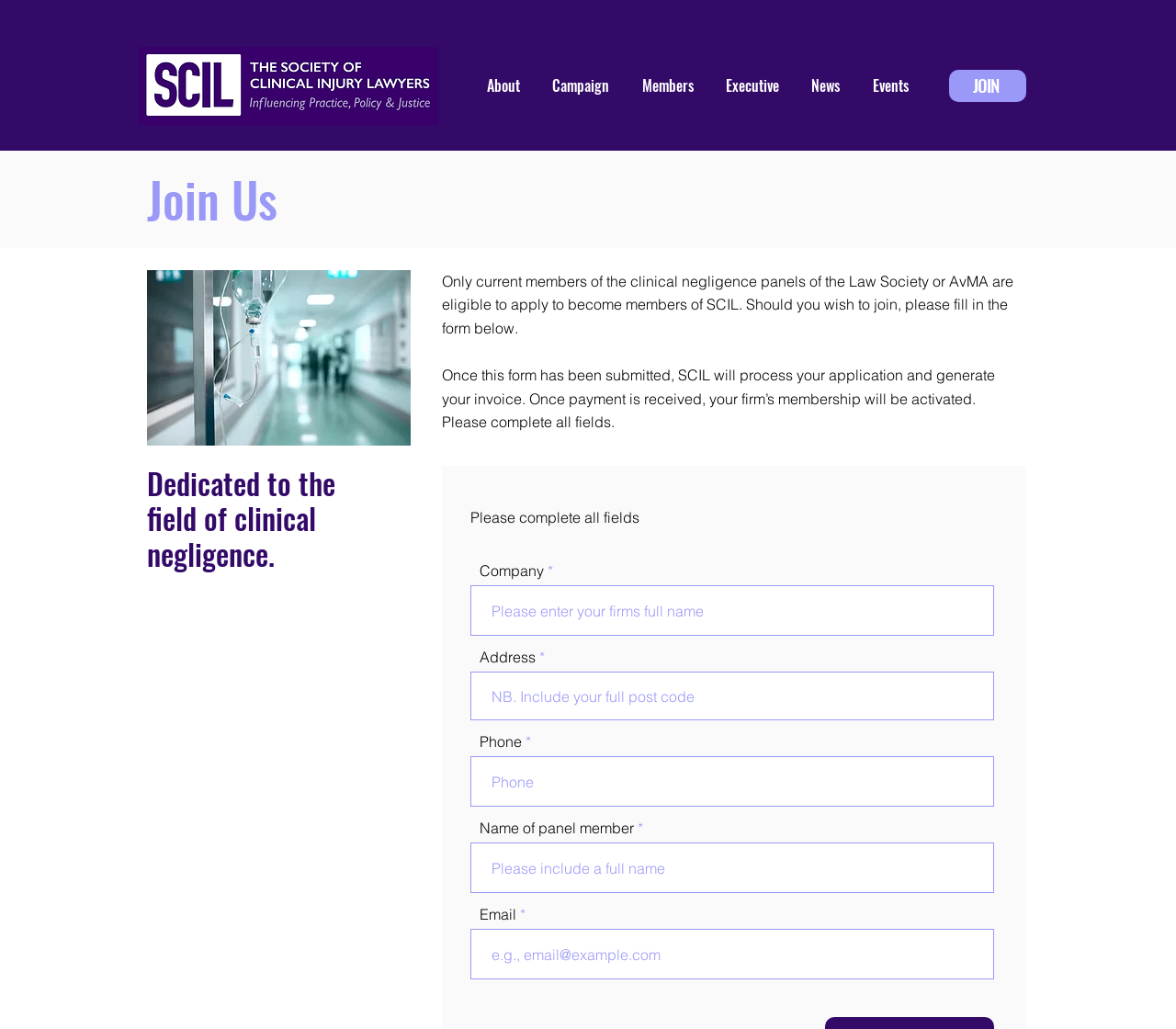Locate the bounding box coordinates of the clickable region necessary to complete the following instruction: "Click the JOIN link". Provide the coordinates in the format of four float numbers between 0 and 1, i.e., [left, top, right, bottom].

[0.807, 0.068, 0.873, 0.099]